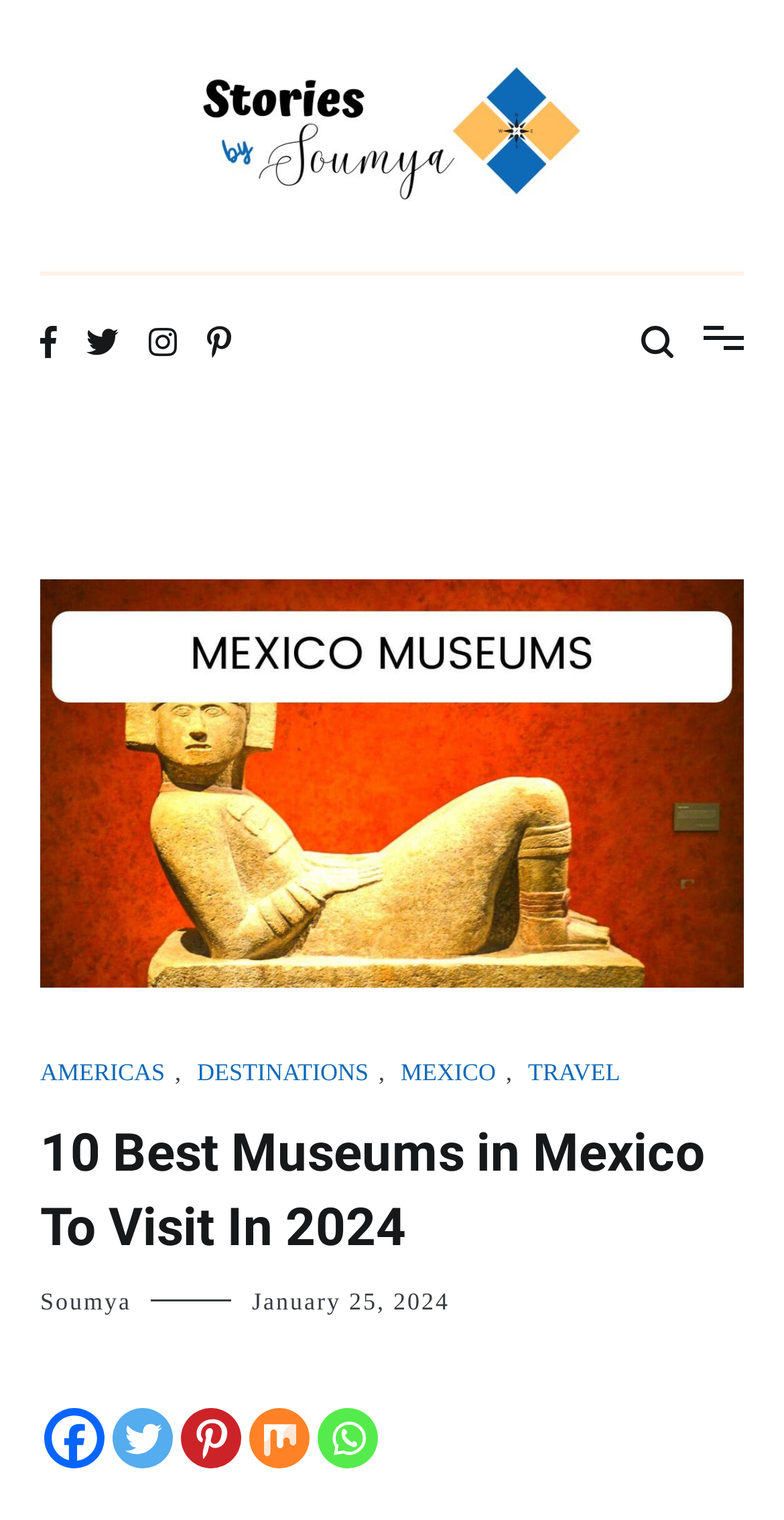What is the date of publication of the article?
Utilize the information in the image to give a detailed answer to the question.

I found the answer by looking at the date mentioned below the author's name. The text 'January 25, 2024' is present, indicating that it is the date of publication of the article.